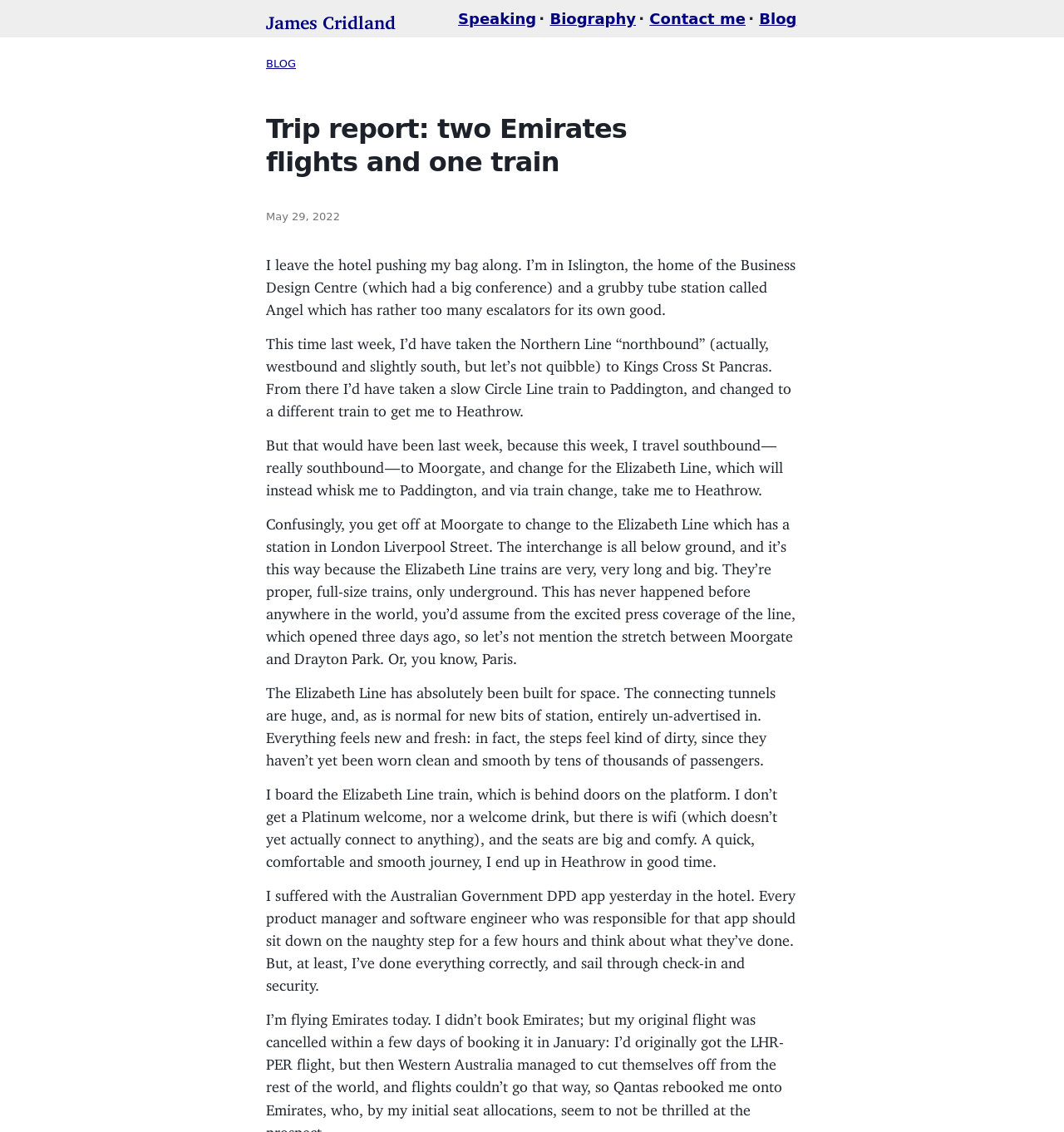Given the element description, predict the bounding box coordinates in the format (top-left x, top-left y, bottom-right x, bottom-right y). Make sure all values are between 0 and 1. Here is the element description: James Cridland

[0.25, 0.01, 0.372, 0.022]